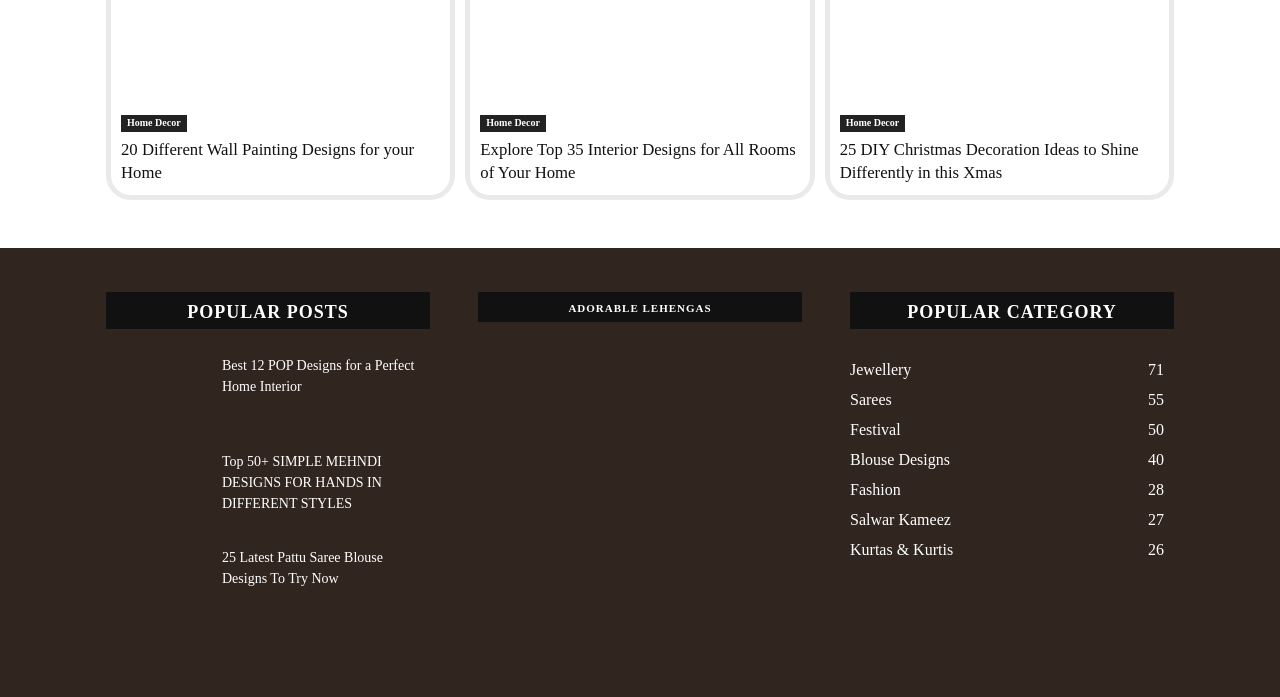Reply to the question with a brief word or phrase: What is the main topic of the webpage?

Home Decor